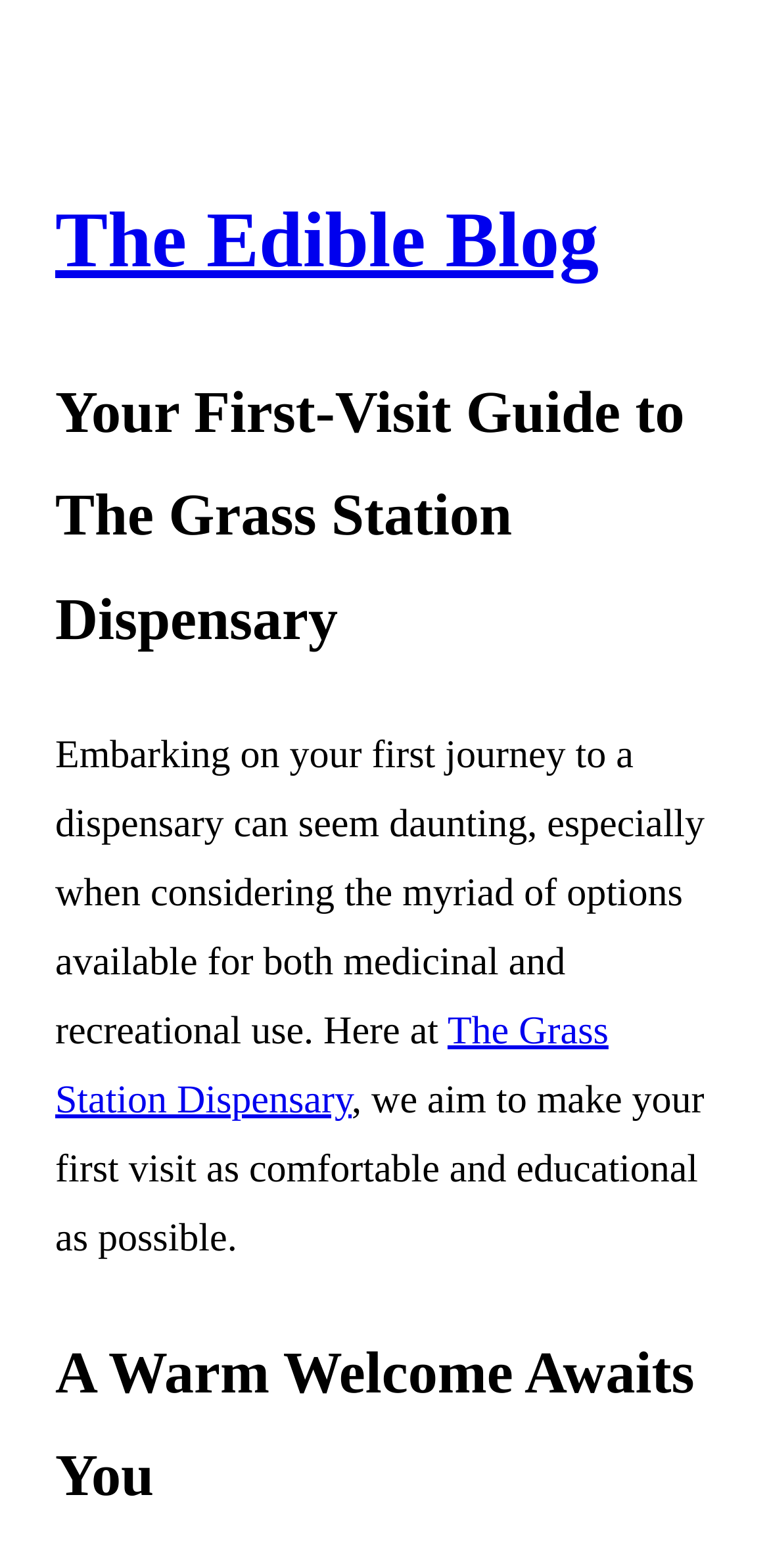Give the bounding box coordinates for the element described by: "Other skin problems".

None